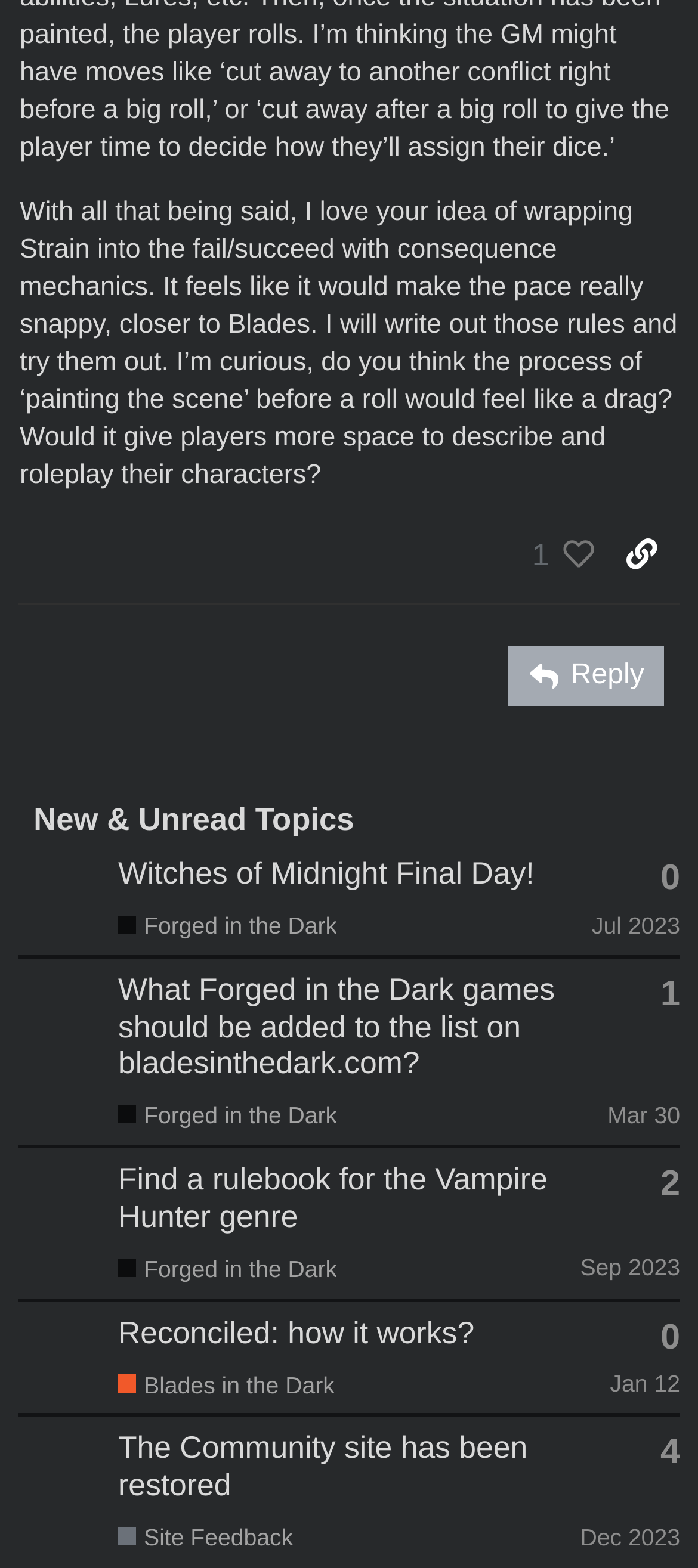Provide a single word or phrase to answer the given question: 
How many replies does the topic 'What Forged in the Dark games should be added to the list on bladesinthedark.com?' have?

1